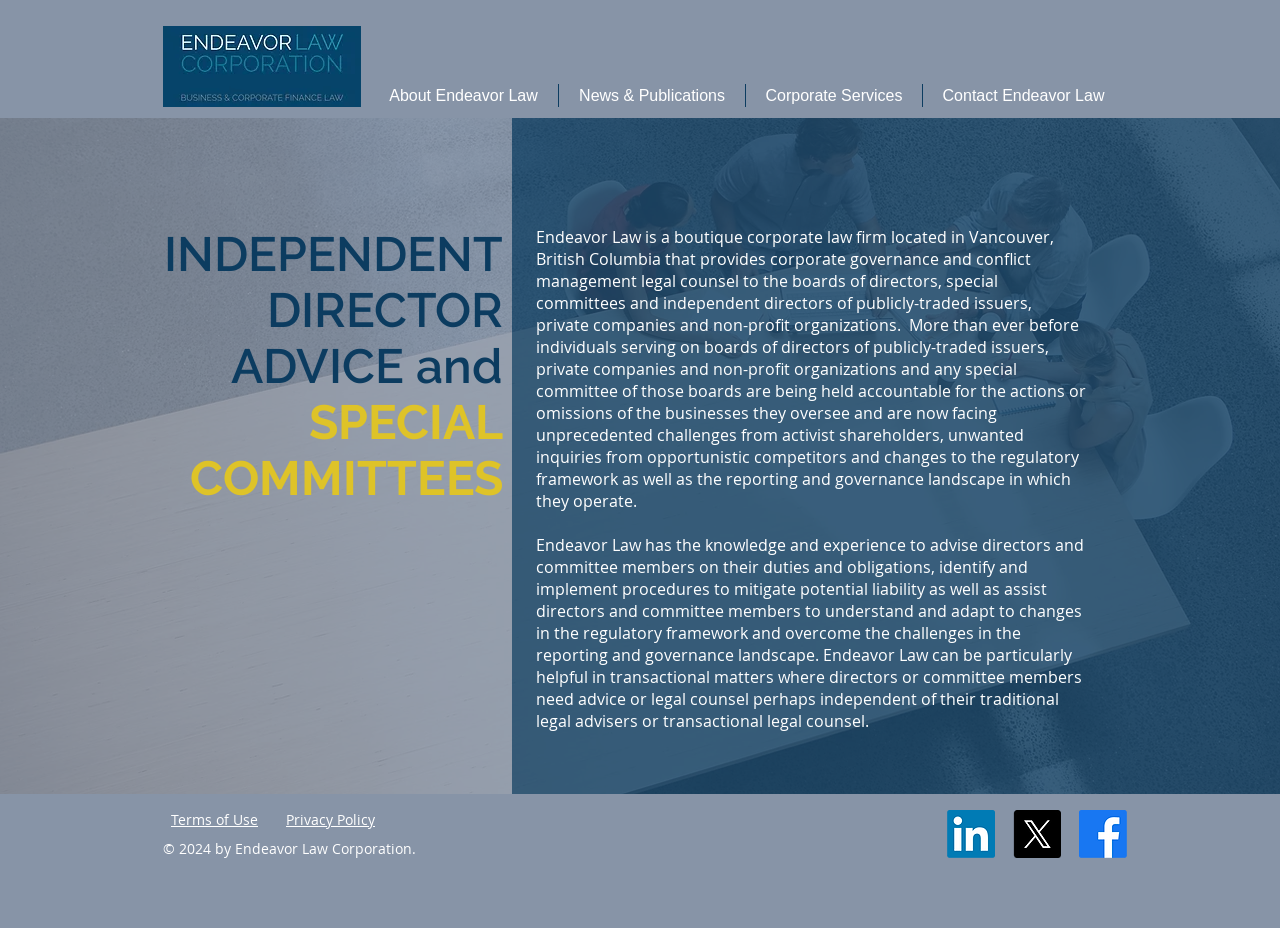Generate a thorough caption detailing the webpage content.

The webpage is about Endeavor Law, a boutique corporate law firm based in Vancouver, British Columbia. At the top, there is a logo image of the law firm, accompanied by a text "Business & Corporate Finance Law". Below the logo, there is a navigation menu with five links: "About Endeavor Law", "News & Publications", "Corporate Services", and "Contact Endeavor Law".

The main content of the webpage is divided into two sections. The first section has a heading "INDEPENDENT DIRECTOR ADVICE and SPECIAL COMMITTEES" and a paragraph of text that describes the law firm's services, focusing on corporate governance and conflict management legal counsel. The second section has two paragraphs of text that elaborate on the law firm's expertise and services, including advising directors and committee members on their duties and obligations, and assisting them in navigating changes in the regulatory framework.

At the bottom of the webpage, there is a section with links to "Terms of Use", "Privacy Policy", and a copyright notice "© 2024 by Endeavor Law Corporation". Additionally, there is a social media bar with links to LinkedIn, X, and Facebook, each accompanied by an image of the respective social media platform's logo.